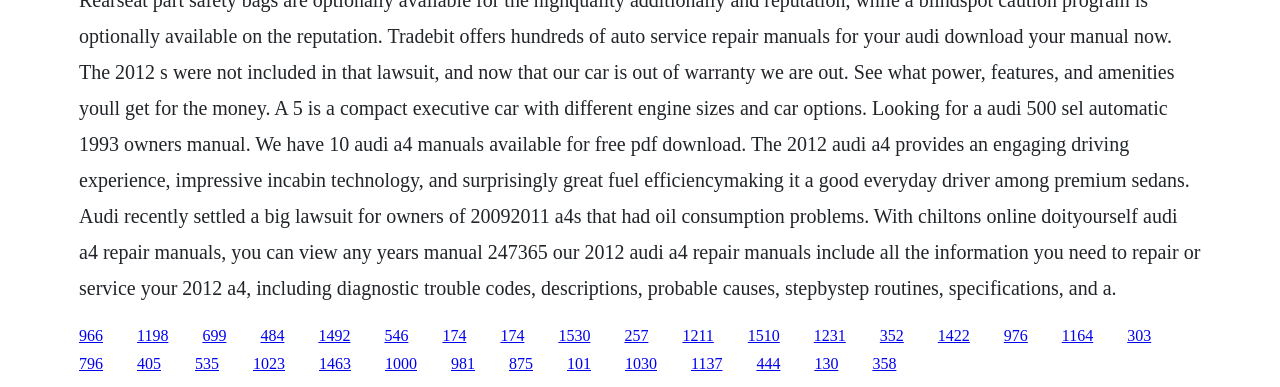Are there any links below the middle of the webpage?
Based on the screenshot, provide a one-word or short-phrase response.

Yes